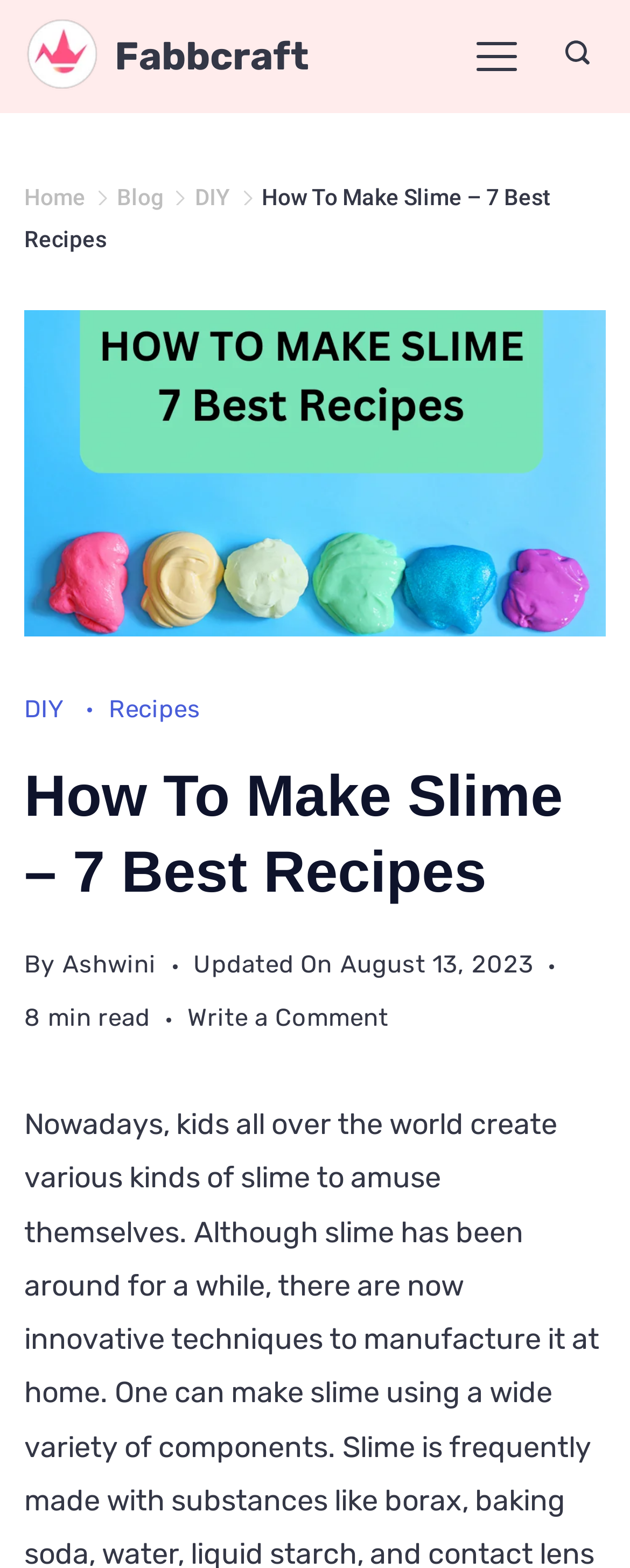Use a single word or phrase to answer the following:
What is the author of the article?

Ashwini